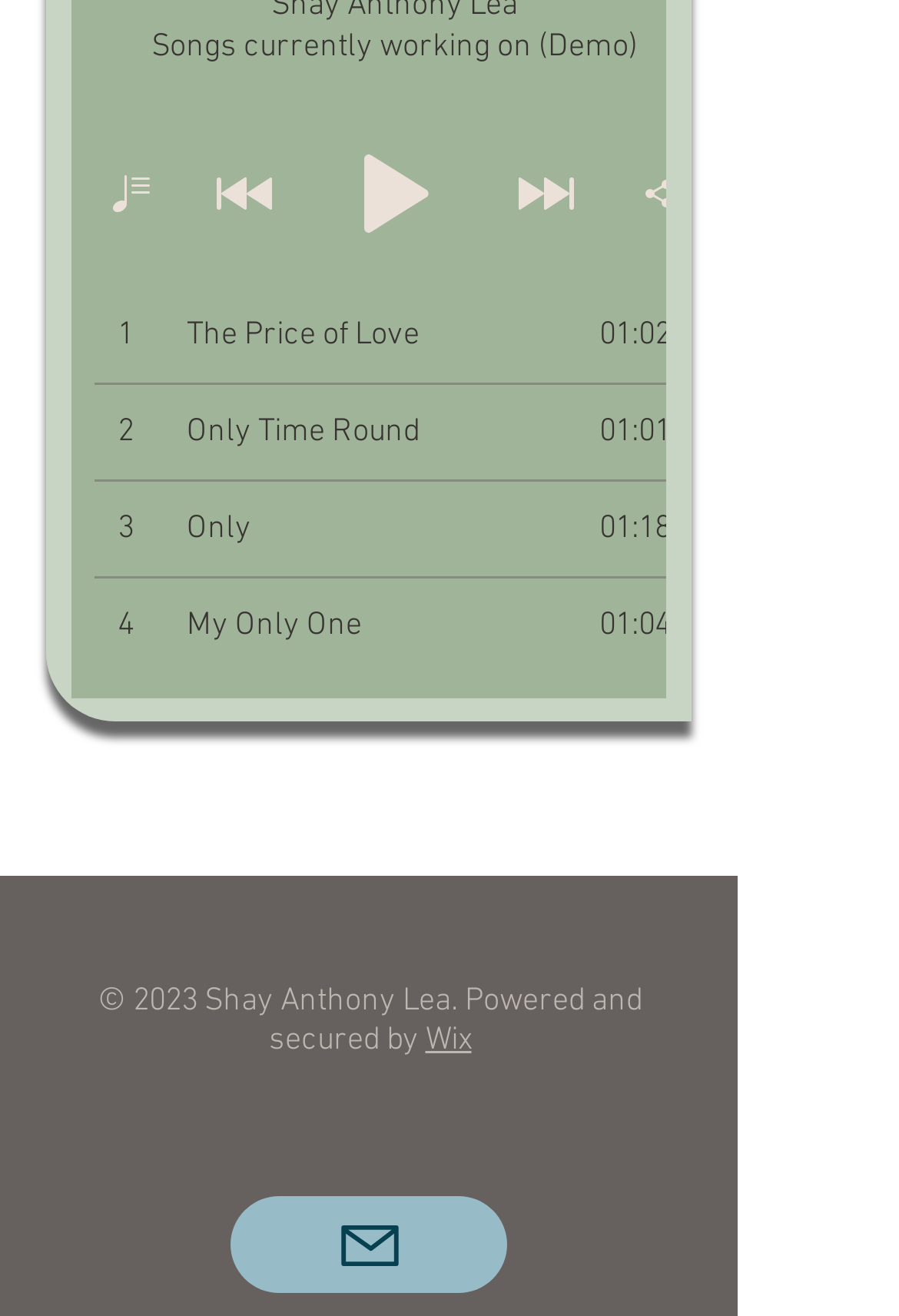Please find the bounding box coordinates in the format (top-left x, top-left y, bottom-right x, bottom-right y) for the given element description. Ensure the coordinates are floating point numbers between 0 and 1. Description: Mail

[0.256, 0.909, 0.564, 0.982]